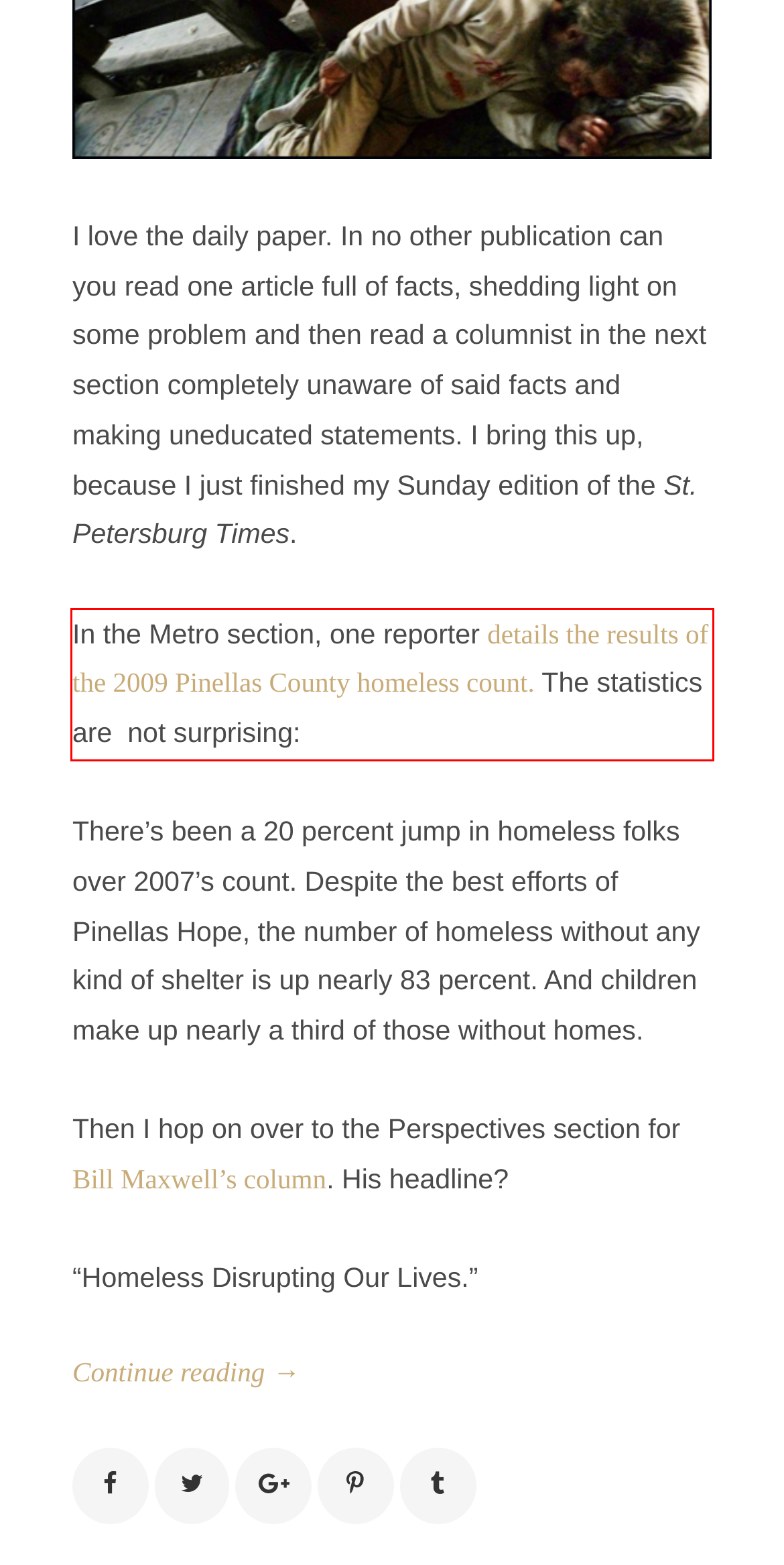Please examine the screenshot of the webpage and read the text present within the red rectangle bounding box.

In the Metro section, one reporter details the results of the 2009 Pinellas County homeless count. The statistics are not surprising: